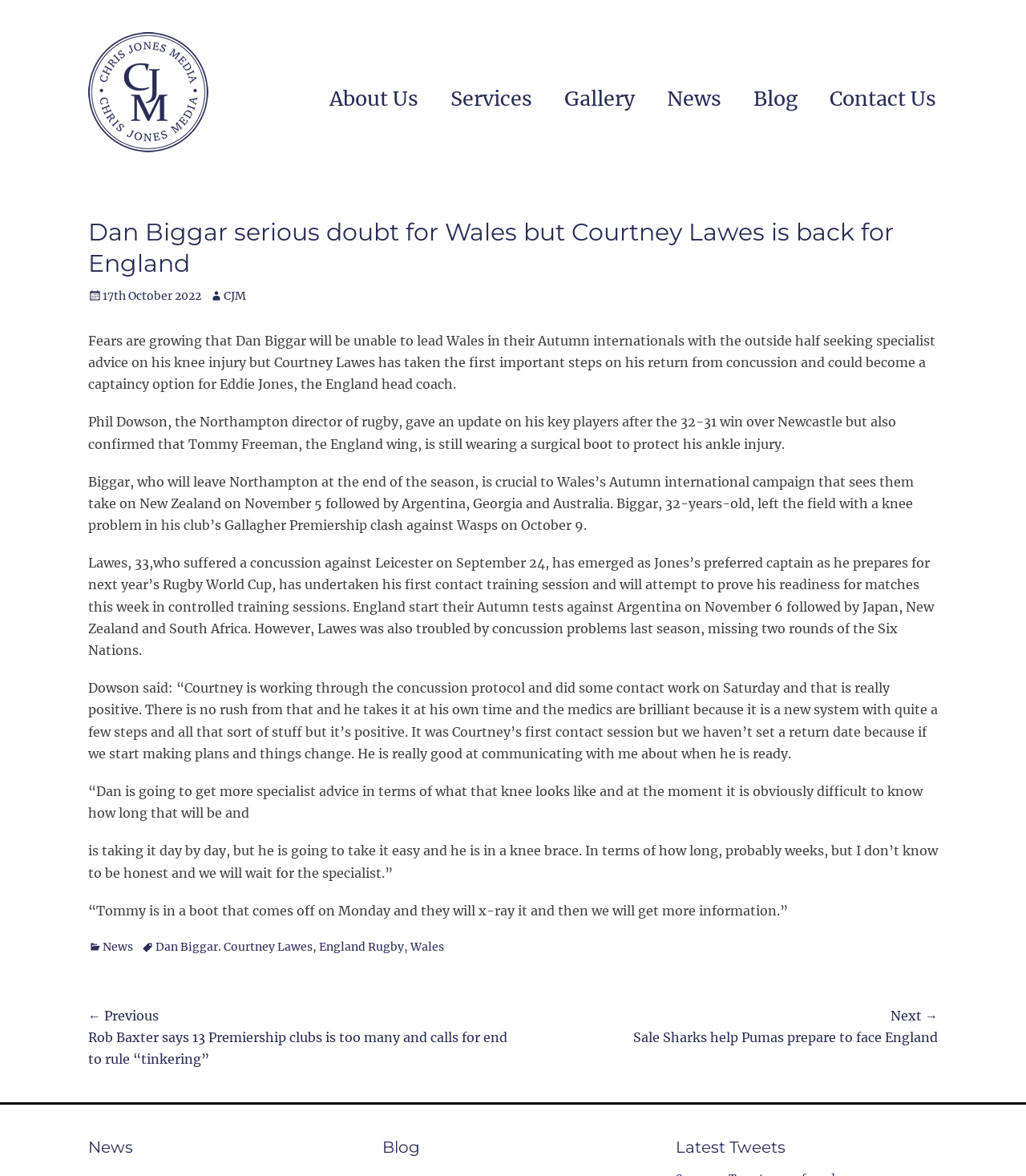Determine the bounding box coordinates of the section I need to click to execute the following instruction: "Go to the 'News' section". Provide the coordinates as four float numbers between 0 and 1, i.e., [left, top, right, bottom].

[0.634, 0.068, 0.719, 0.1]